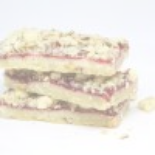Using the elements shown in the image, answer the question comprehensively: What is the color of the raspberry preserve?

The caption highlights the aesthetic appeal of the dessert, mentioning that the rich raspberry preserve peeks between the layers, implying that the preserve has a deep, vibrant raspberry color.